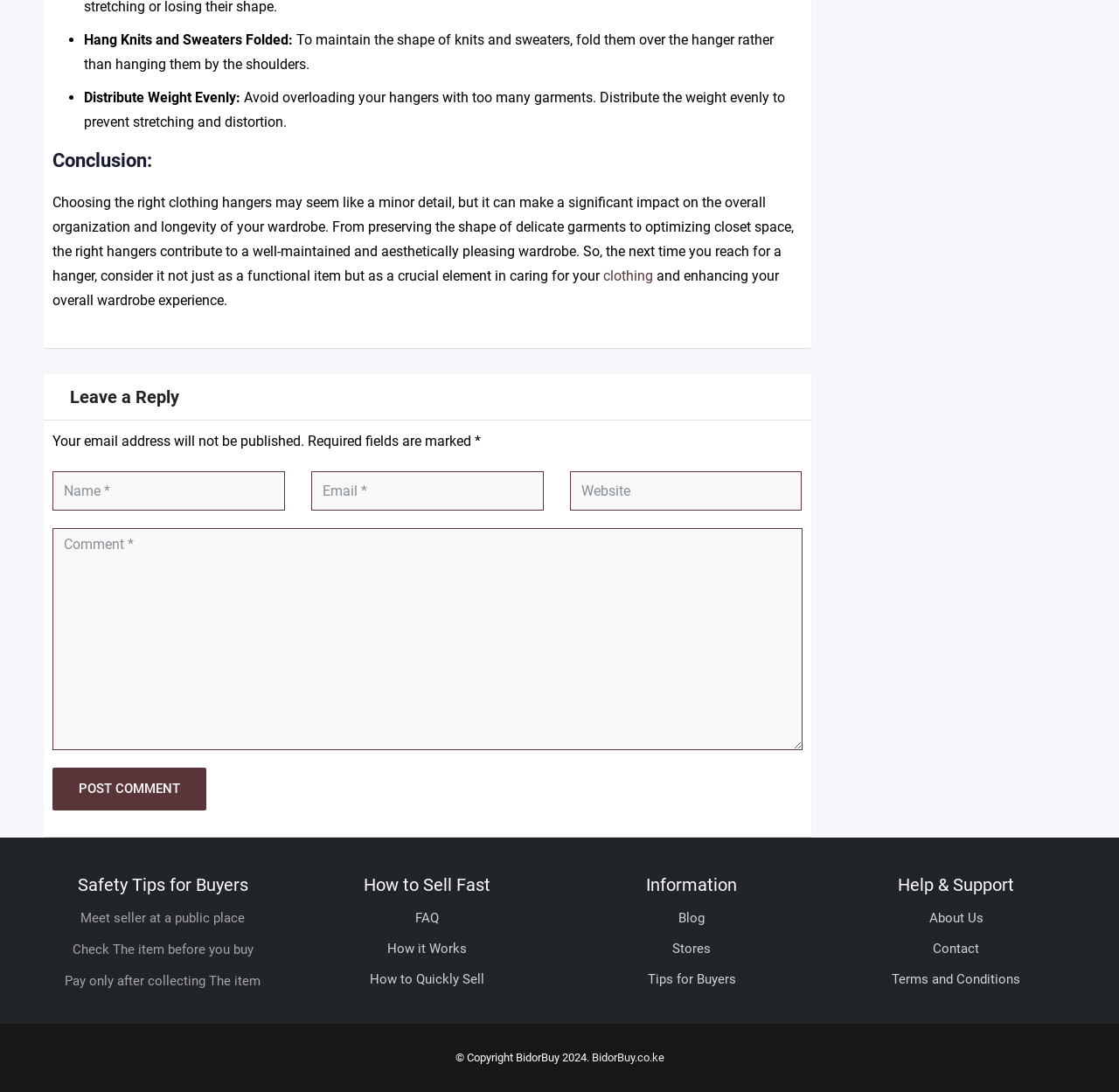Find the bounding box coordinates of the element to click in order to complete the given instruction: "Click on the 'Post Comment' button."

[0.047, 0.703, 0.184, 0.742]